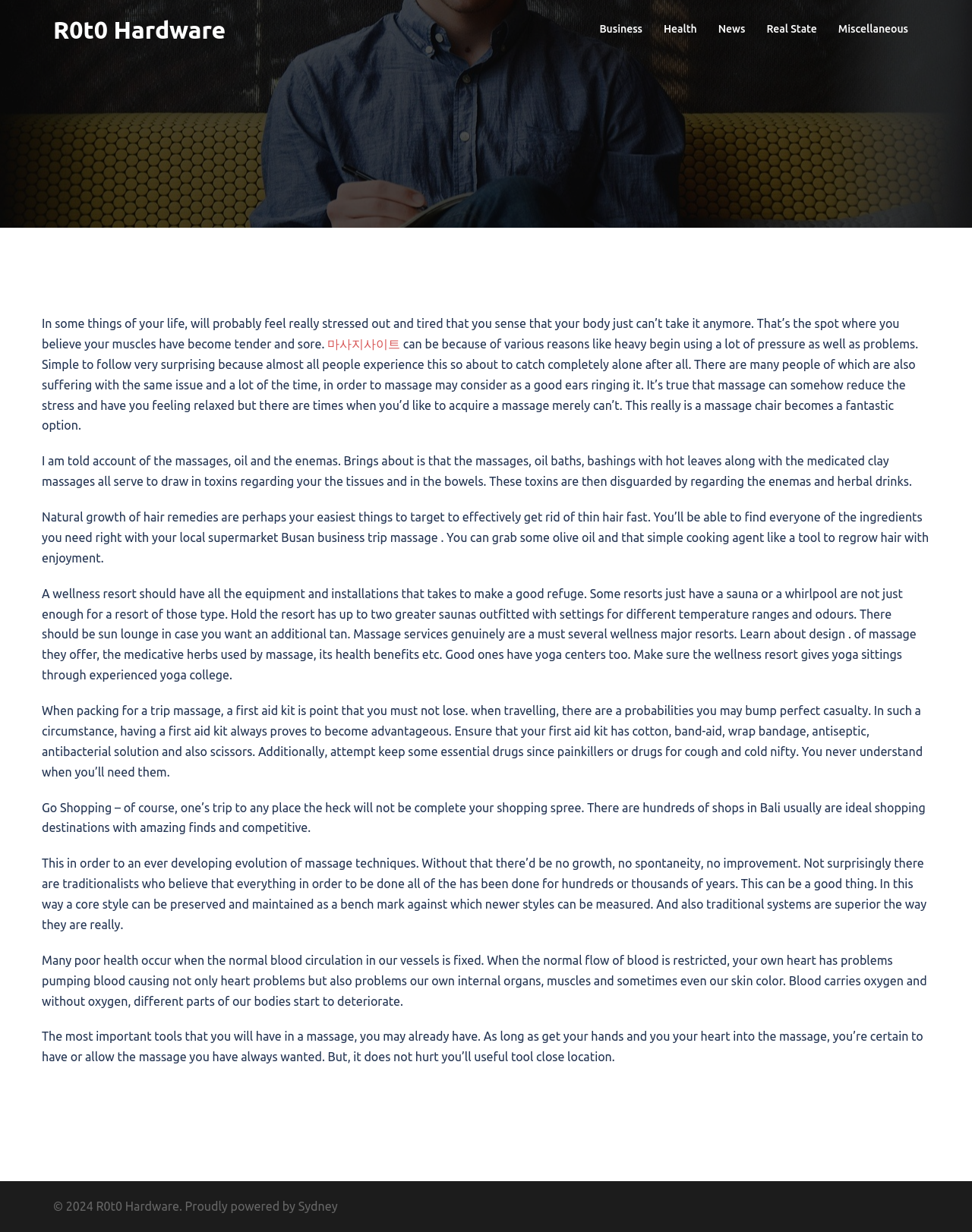Provide the bounding box coordinates of the HTML element described by the text: "Real State". The coordinates should be in the format [left, top, right, bottom] with values between 0 and 1.

[0.789, 0.017, 0.841, 0.031]